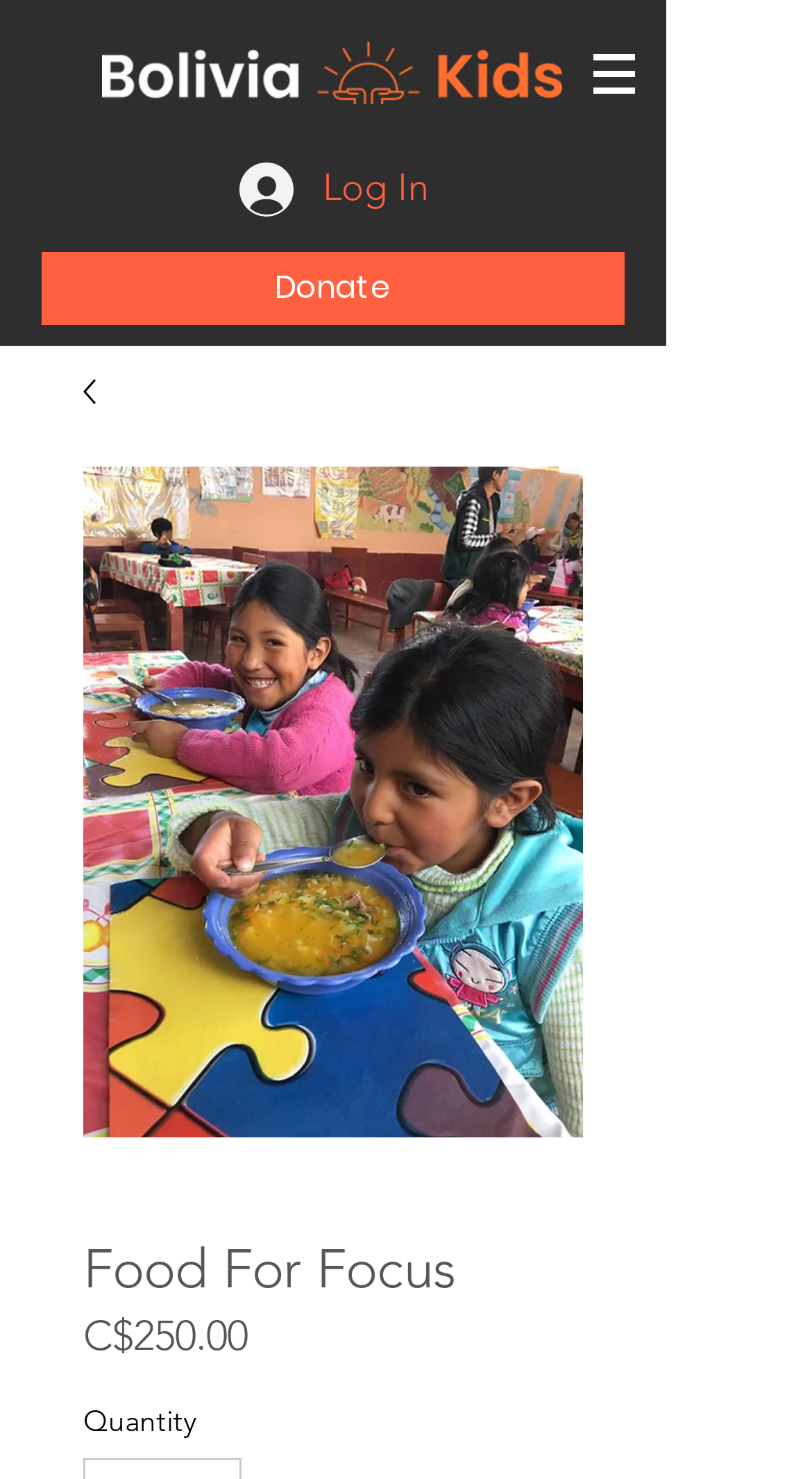Offer a detailed explanation of the webpage layout and contents.

The webpage appears to be a donation page for an organization called "Bolivia Kids" with a focus on providing food for children. At the top left corner, there is a logo of Bolivia Kids, which is an image of the organization's logo. 

To the right of the logo, there is a navigation menu labeled "Site" with a dropdown button. Below the navigation menu, there is a "Log In" button with an accompanying image.

The main content of the page is focused on a donation campaign called "Food For Focus". This section is located at the center of the page and features a heading with the campaign name. Below the heading, there is an image related to the campaign. 

On the left side of the campaign section, there is a donation amount of C$250.00, with a label "Price" next to it. Below the price, there is a "Quantity" label. 

At the top right corner, there is a "Donate" button with an accompanying image. This button seems to be a call-to-action for visitors to donate to the "Food For Focus" campaign.